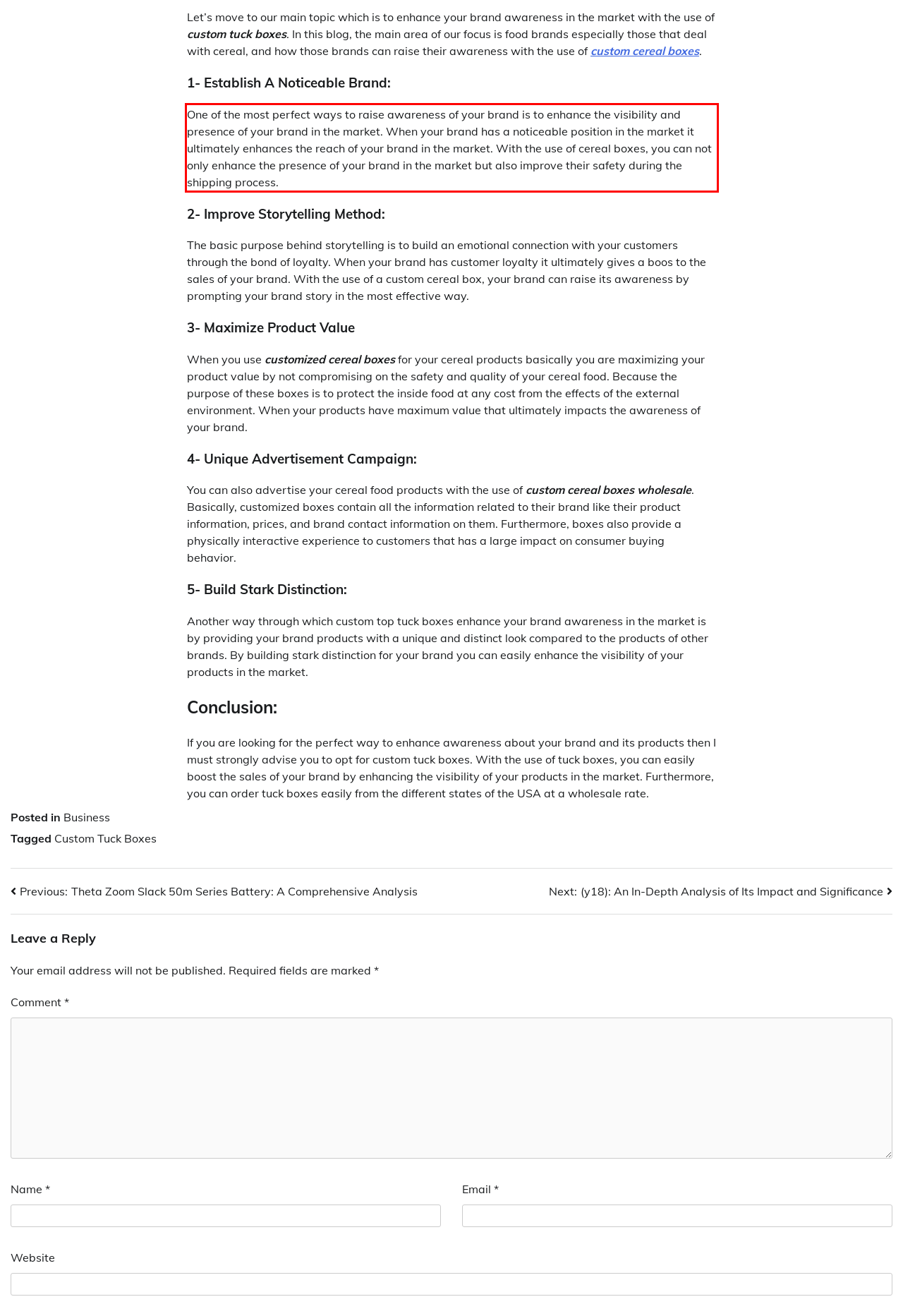Within the screenshot of a webpage, identify the red bounding box and perform OCR to capture the text content it contains.

One of the most perfect ways to raise awareness of your brand is to enhance the visibility and presence of your brand in the market. When your brand has a noticeable position in the market it ultimately enhances the reach of your brand in the market. With the use of cereal boxes, you can not only enhance the presence of your brand in the market but also improve their safety during the shipping process.